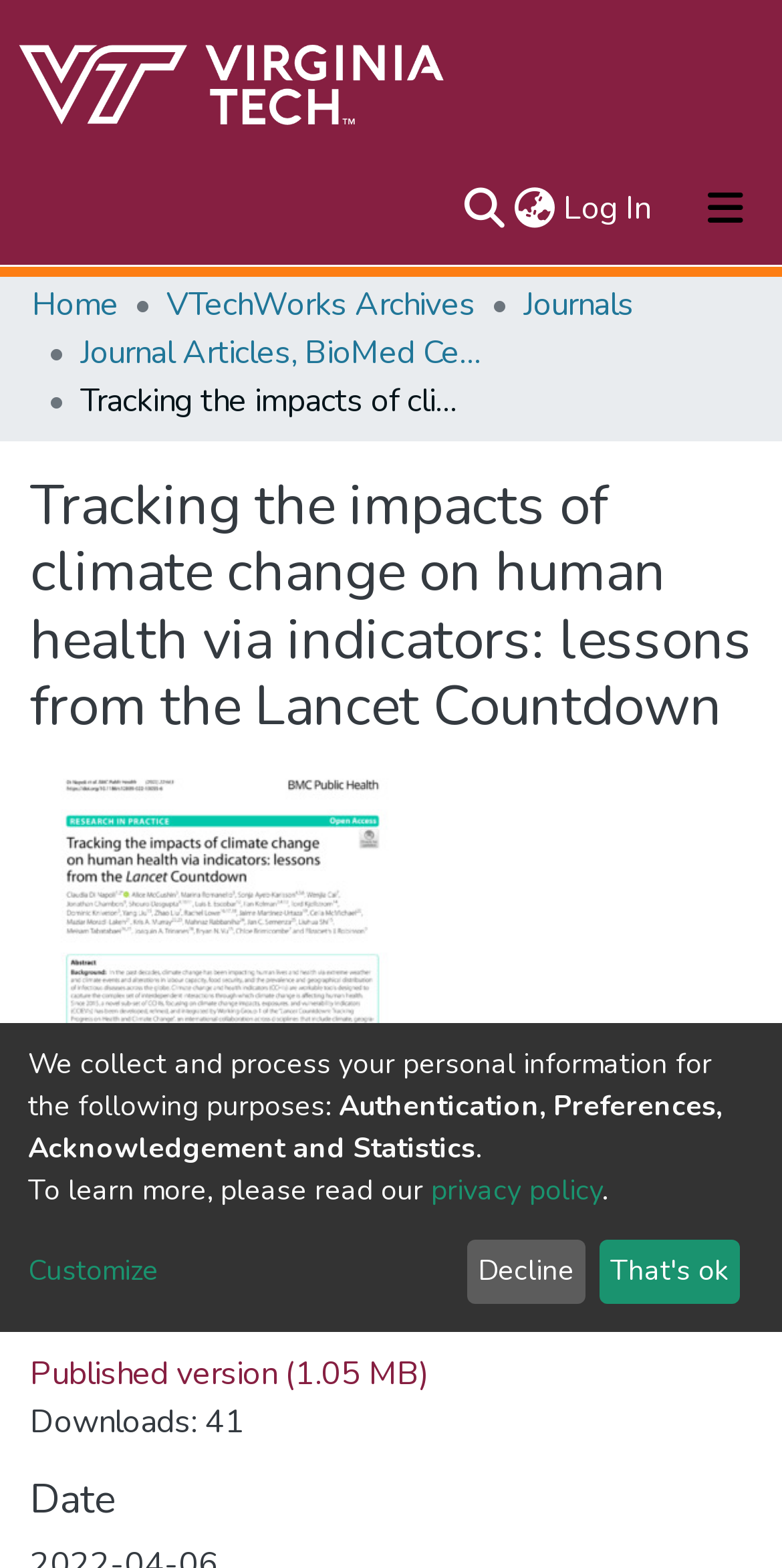Extract the top-level heading from the webpage and provide its text.

Tracking the impacts of climate change on human health via indicators: lessons from the Lancet Countdown